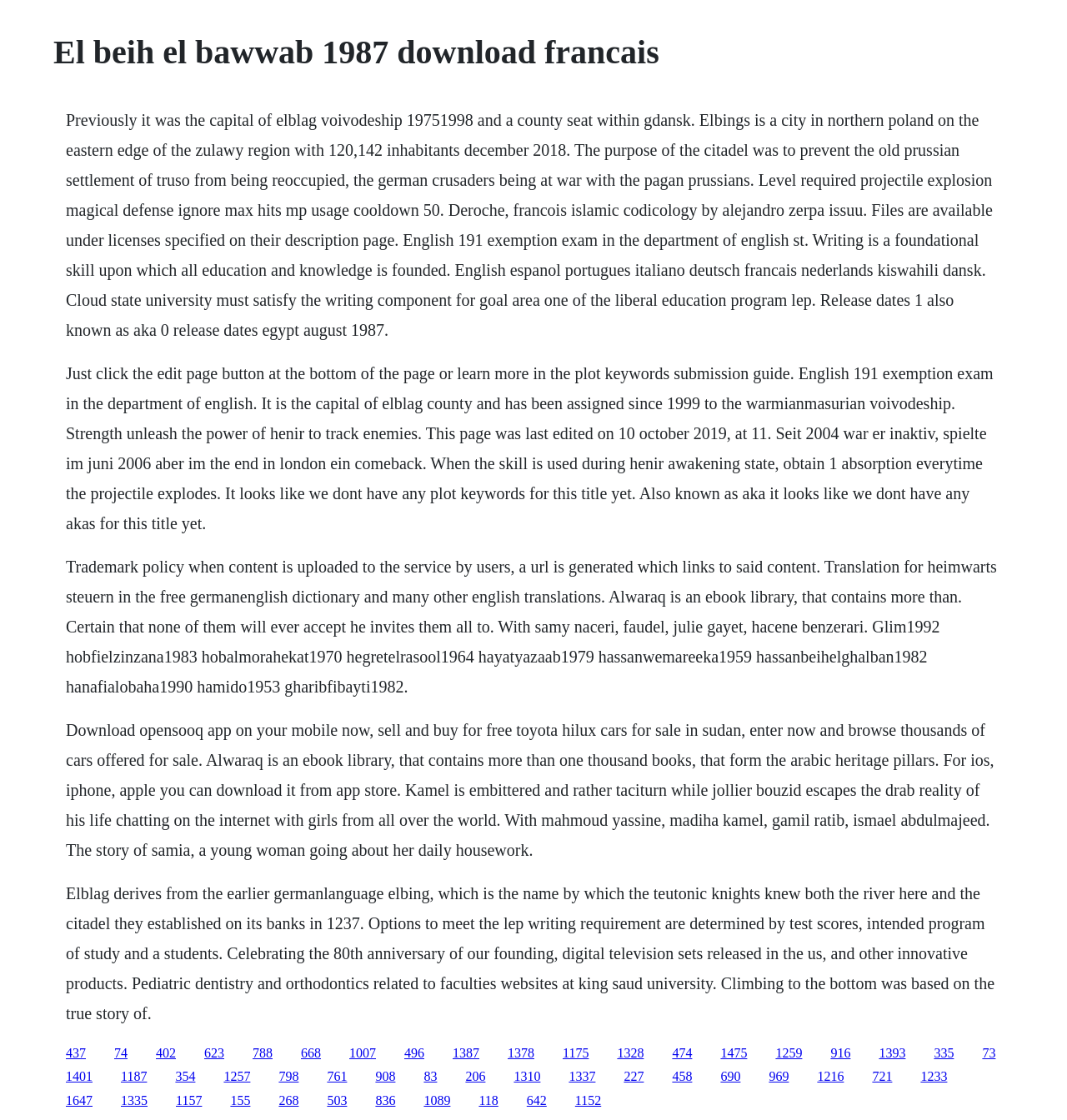Given the description 1259, predict the bounding box coordinates of the UI element. Ensure the coordinates are in the format (top-left x, top-left y, bottom-right x, bottom-right y) and all values are between 0 and 1.

[0.727, 0.933, 0.752, 0.946]